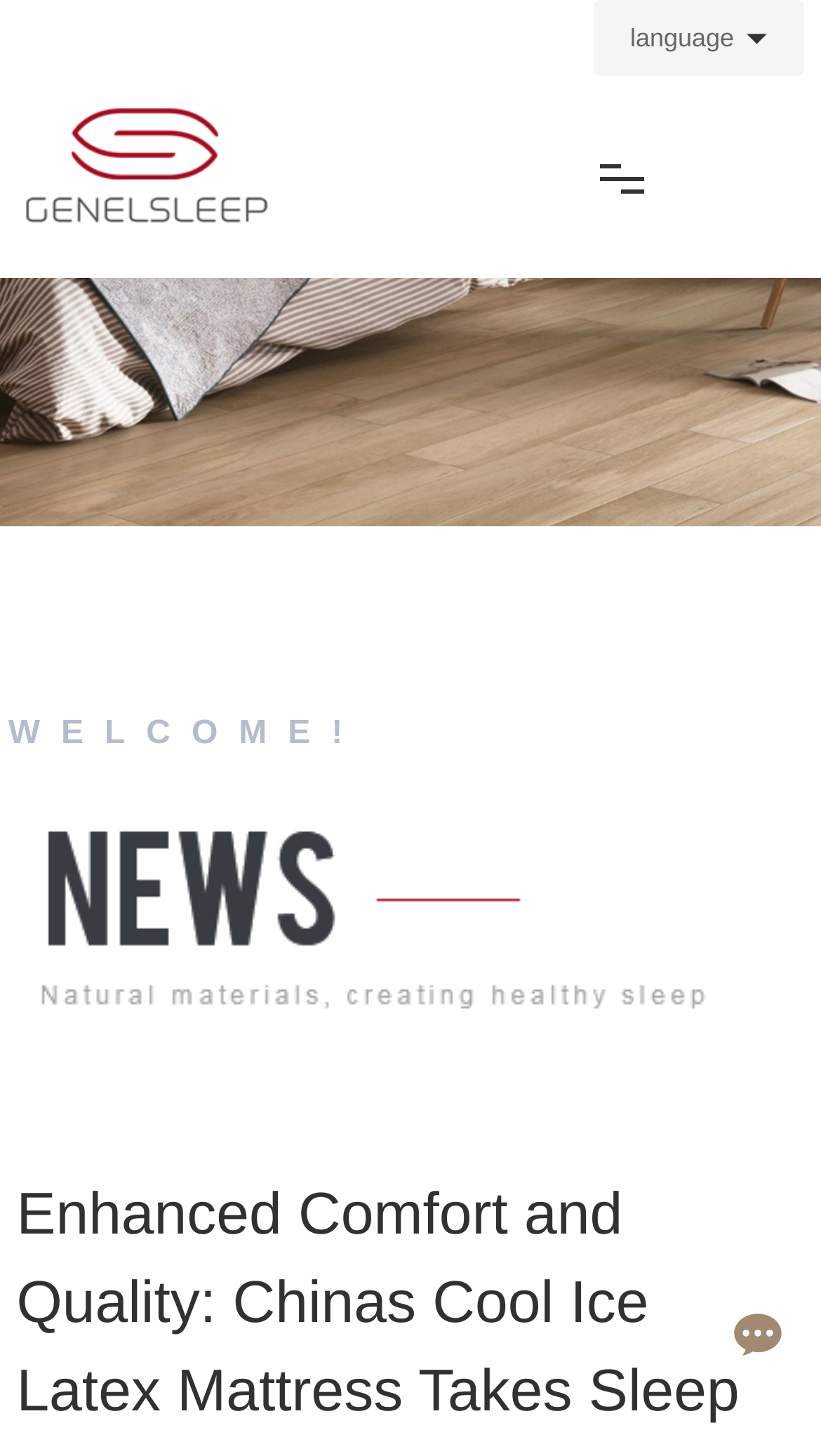Give a detailed account of the webpage, highlighting key information.

The webpage is about Nantong Genelsleep Home Co.,Ltd, a company that specializes in latex pillows, latex mattresses, and latex foam sheets. 

At the top right corner, there is a language selection option with a flag icon next to it. Below this, there is a logo of Genelsleep, which is a clickable link. 

The main navigation menu is located at the top of the page, spanning the entire width. It consists of six links: Home, Profile, News, Products, Contacts, and a duplicate set of these links. There is also a link to a Chinese version of the website and a link to Alibaba.

The main content of the page is divided into three sections. The first section has a heading and a link to the News page, accompanied by an image. The second section has a large heading that reads "WELCOME!" and a large image with the text "NEWS" on it. 

At the bottom right corner of the page, there is a small image.